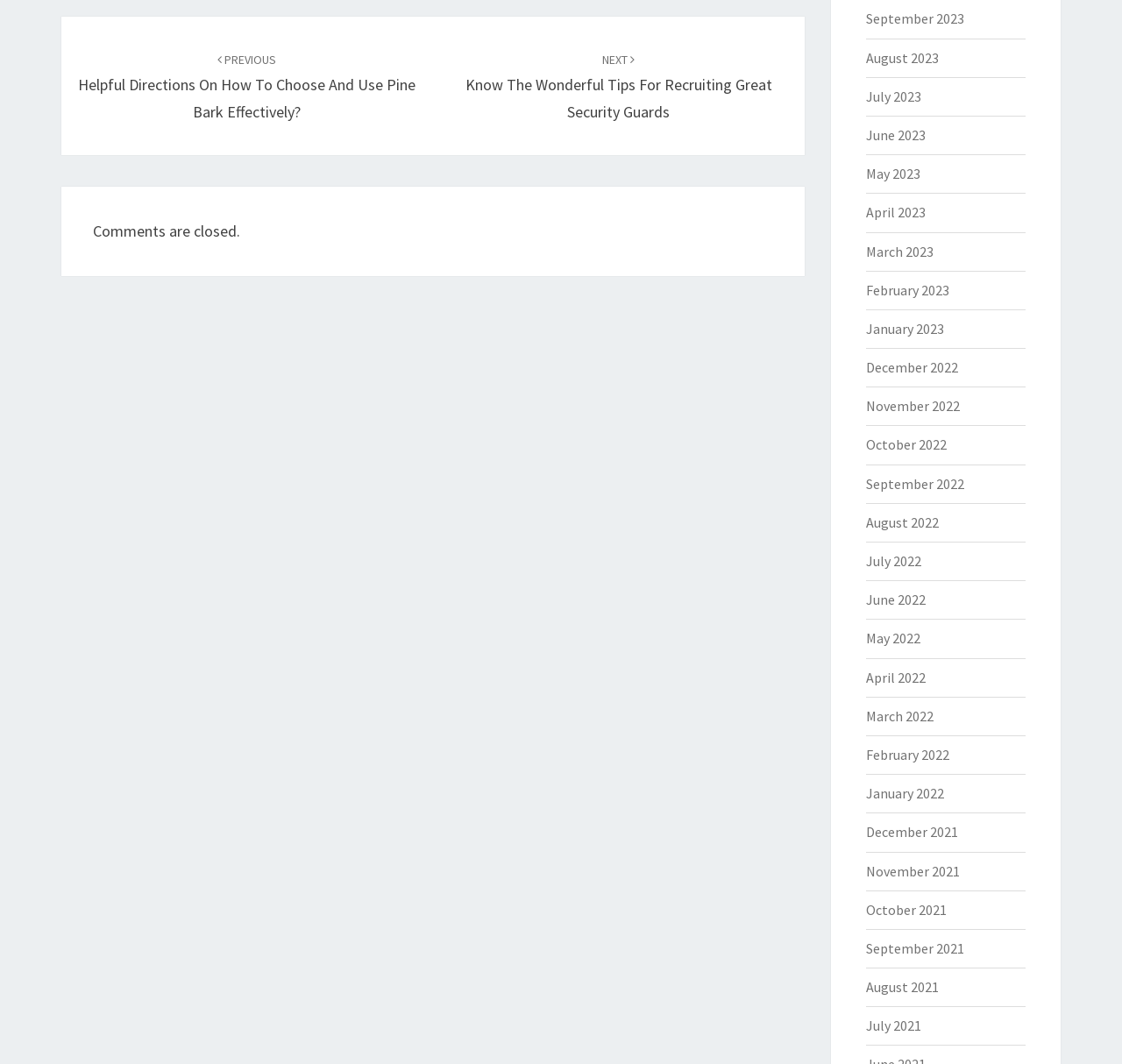How many months are listed in the archive?
Please craft a detailed and exhaustive response to the question.

I counted the number of links in the archive section, which starts from September 2023 and goes back to July 2021, and found that there are 24 months listed.